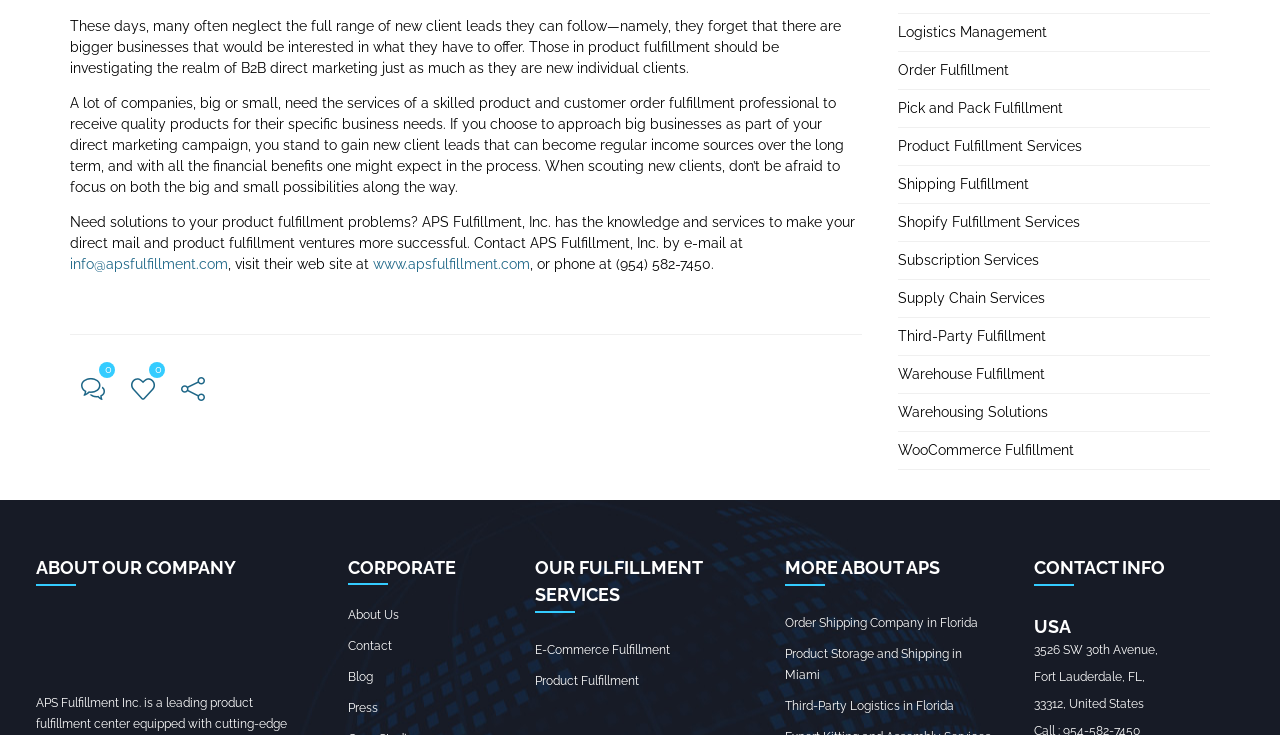Pinpoint the bounding box coordinates of the area that should be clicked to complete the following instruction: "Read about the company". The coordinates must be given as four float numbers between 0 and 1, i.e., [left, top, right, bottom].

[0.028, 0.754, 0.241, 0.79]